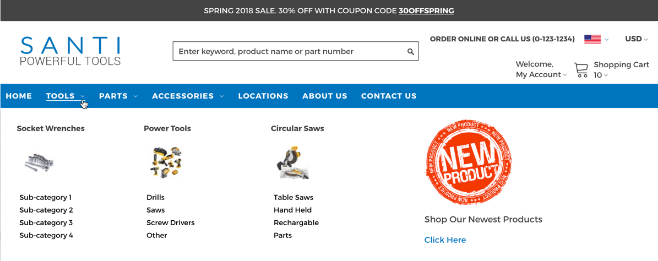Look at the image and write a detailed answer to the question: 
How many categories are in the navigation bar?

The navigation bar has 6 categories, which are 'TOOLS', 'PARTS', 'ACCESSORIES', 'LOCATIONS', 'ABOUT US', and 'CONTACT US'.